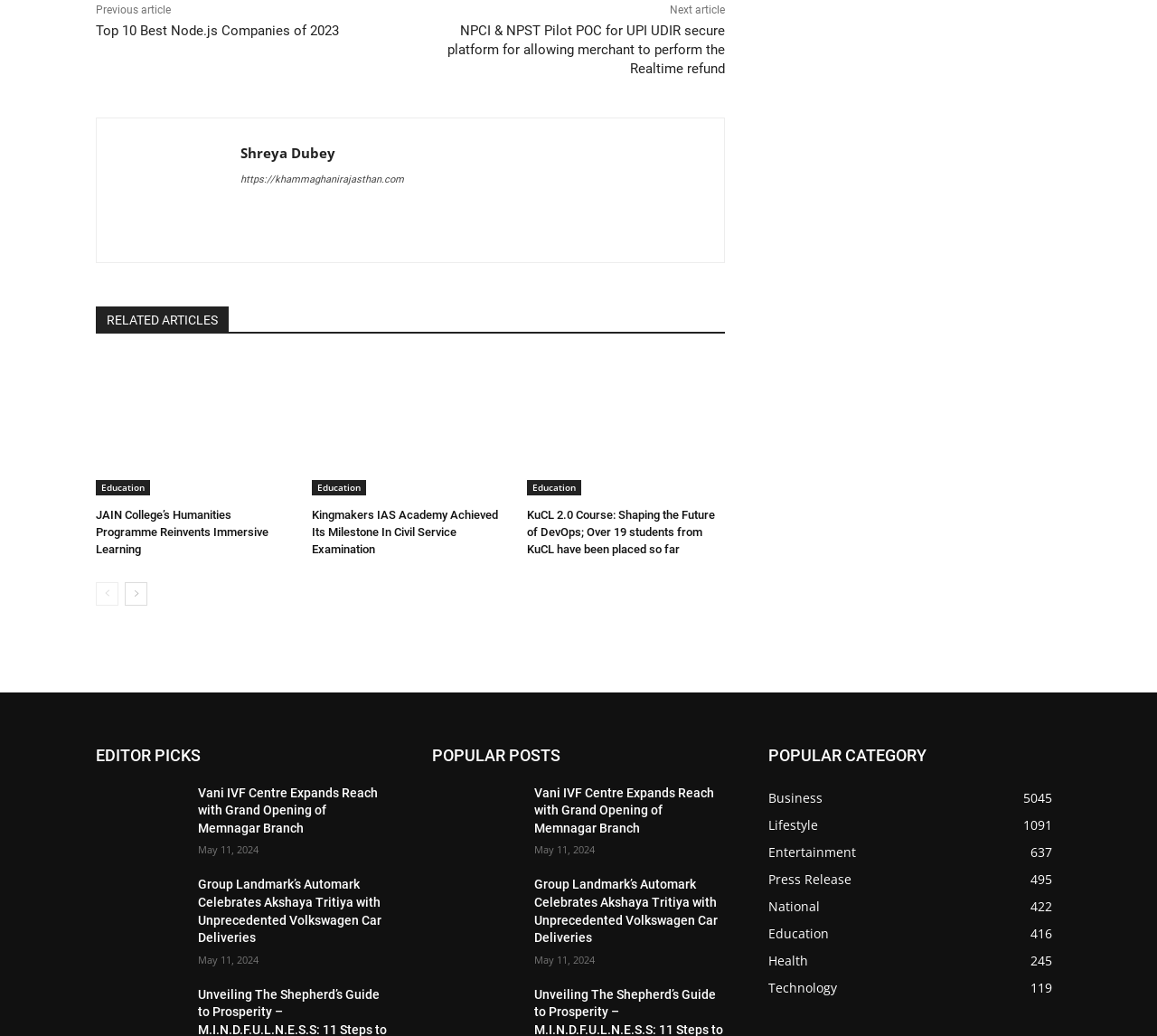Ascertain the bounding box coordinates for the UI element detailed here: "Press Release495". The coordinates should be provided as [left, top, right, bottom] with each value being a float between 0 and 1.

[0.664, 0.838, 0.736, 0.855]